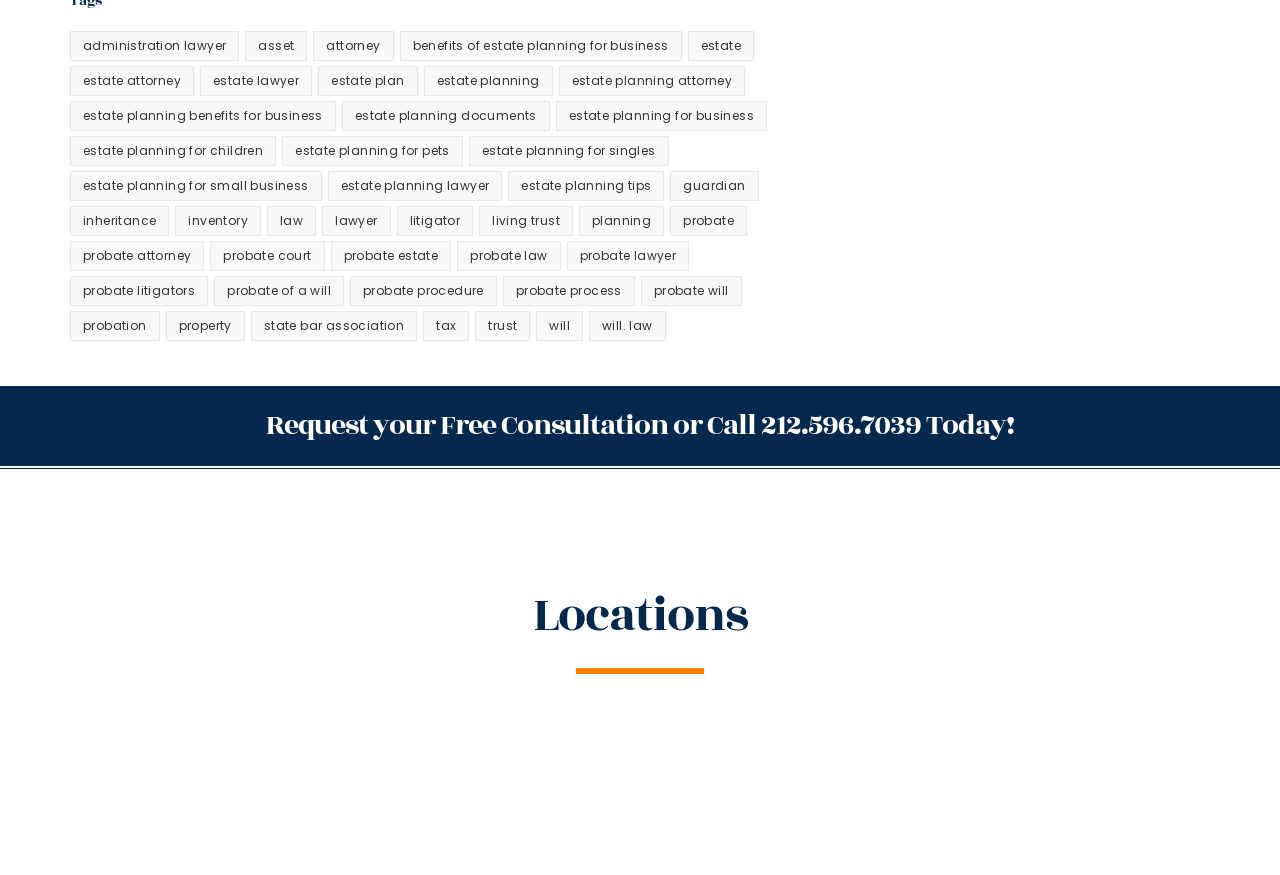Determine the bounding box coordinates for the clickable element to execute this instruction: "Read about Information About Deepdale". Provide the coordinates as four float numbers between 0 and 1, i.e., [left, top, right, bottom].

None